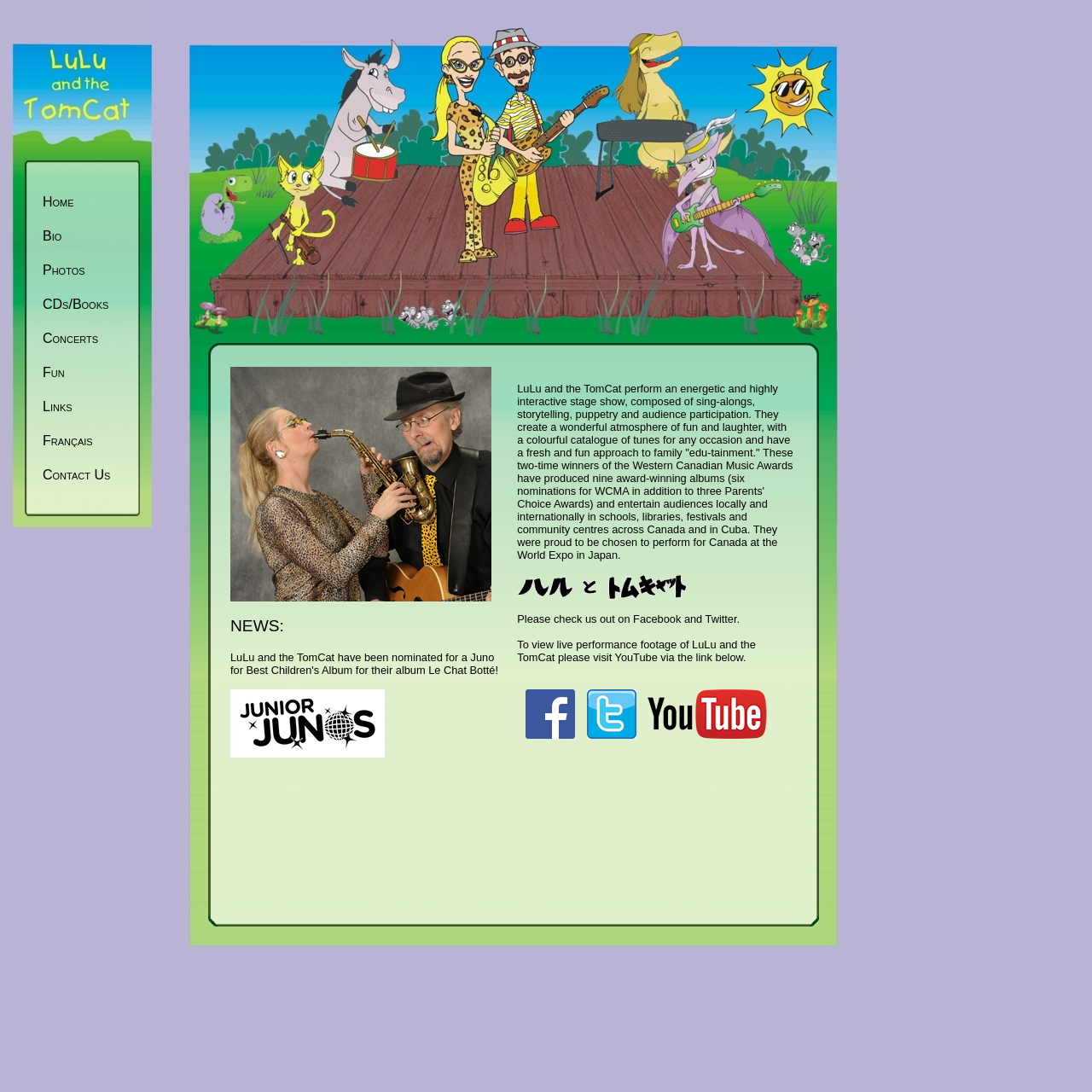Determine the bounding box coordinates of the clickable region to execute the instruction: "read more about the significance of customer experience". The coordinates should be four float numbers between 0 and 1, denoted as [left, top, right, bottom].

None